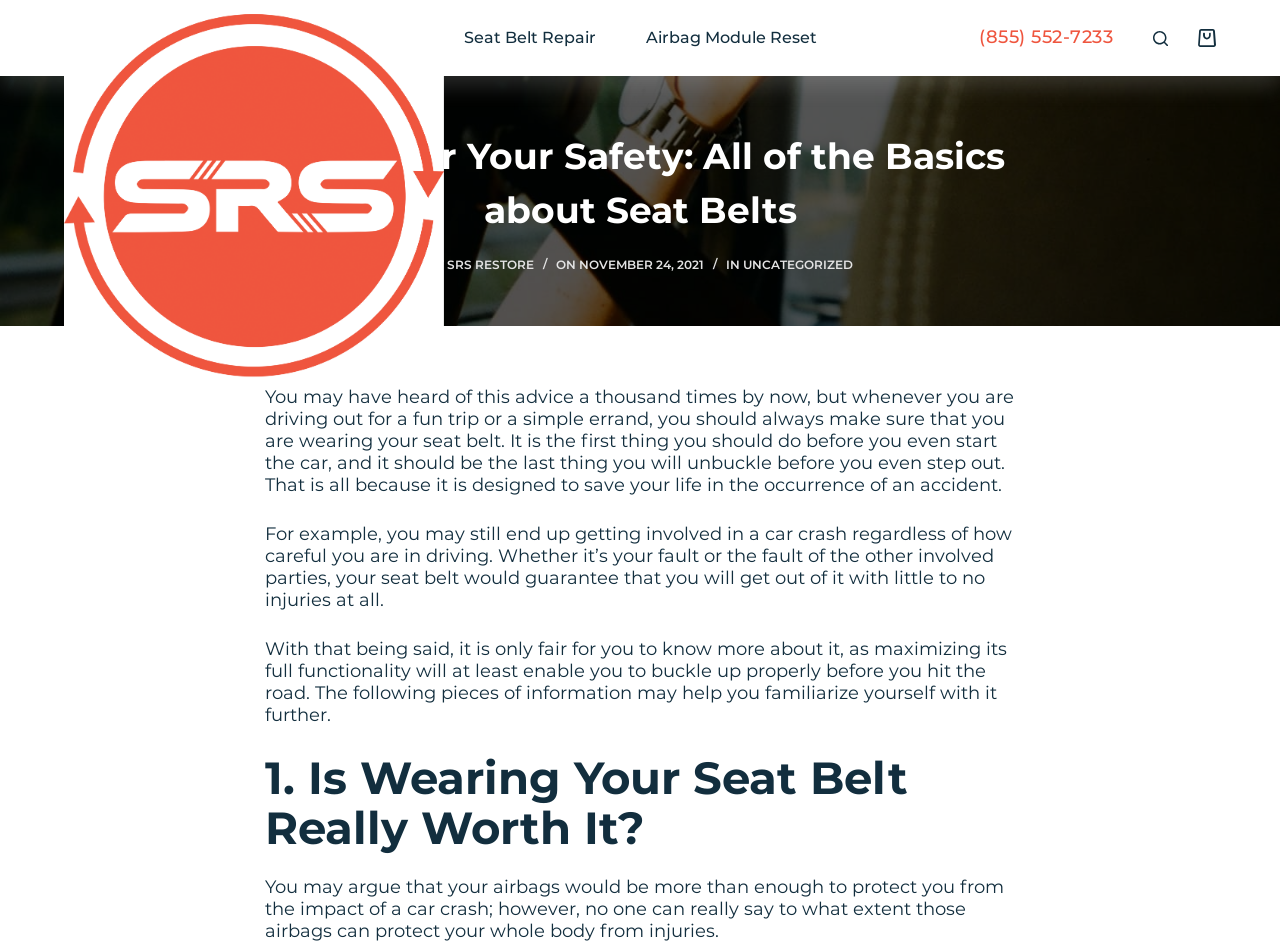Generate a comprehensive description of the webpage.

The webpage is about the importance of wearing seat belts while driving. At the top left corner, there is a link to skip to the content. Next to it, there is a link to the website's homepage, "SRS Restore", accompanied by an image of the same name. 

On the top right corner, there is a navigation menu with two options: "Seat Belt Repair" and "Airbag Module Reset". Below it, there is a phone number "(855) 552-7233" and a search button. Further to the right, there is a link to the shopping cart.

The main content of the webpage is divided into two sections. On the left, there is an image of someone wearing a seat belt. On the right, there is a header section with the title "A Belt for Your Safety: All of the Basics about Seat Belts" and some metadata, including the author, date, and category.

Below the header, there are three paragraphs of text discussing the importance of wearing seat belts while driving. The text explains that seat belts are designed to save lives in the event of an accident and that they can greatly reduce the risk of injury. 

Finally, there is a heading "1. Is Wearing Your Seat Belt Really Worth It?" followed by another paragraph of text that argues that airbags alone may not be enough to protect the whole body from injuries in a car crash.